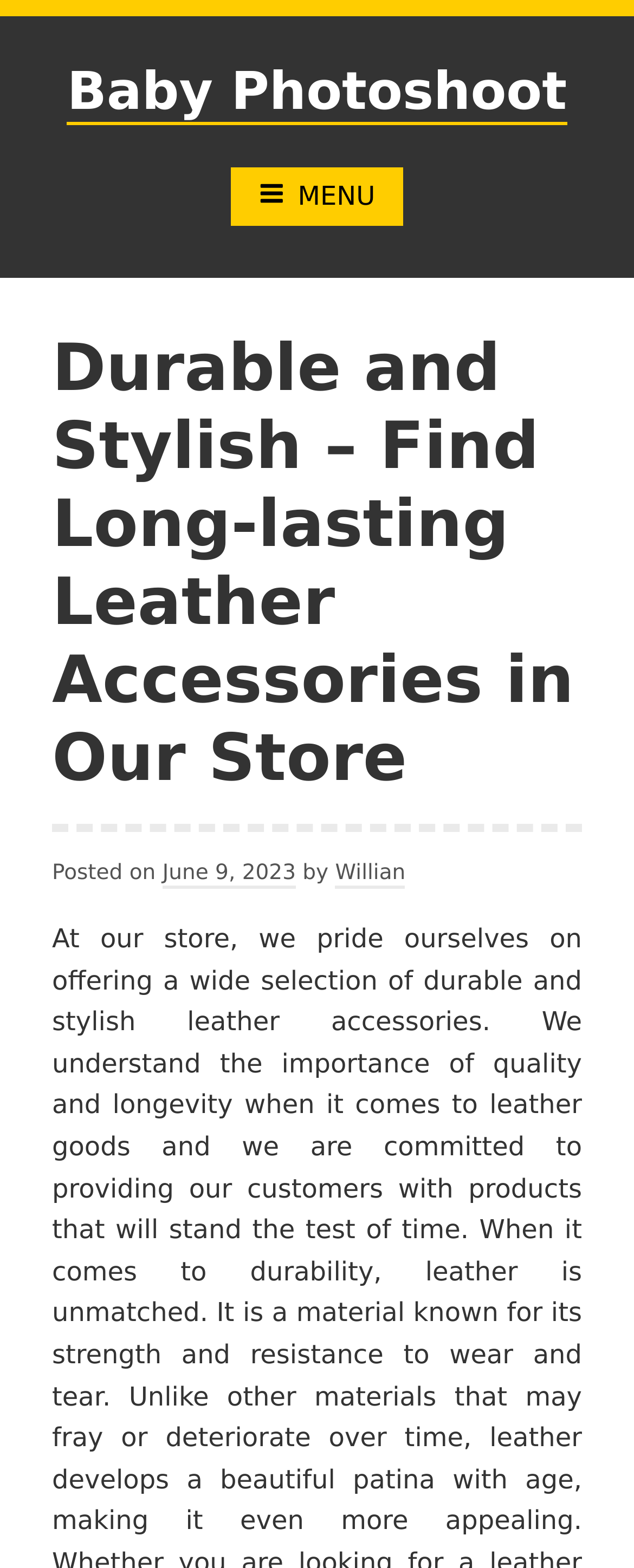What type of accessories are mentioned?
Please answer the question with as much detail as possible using the screenshot.

I found the answer by looking at the heading 'Durable and Stylish – Find Long-lasting Leather Accessories in Our Store' which suggests that the webpage is related to leather accessories.